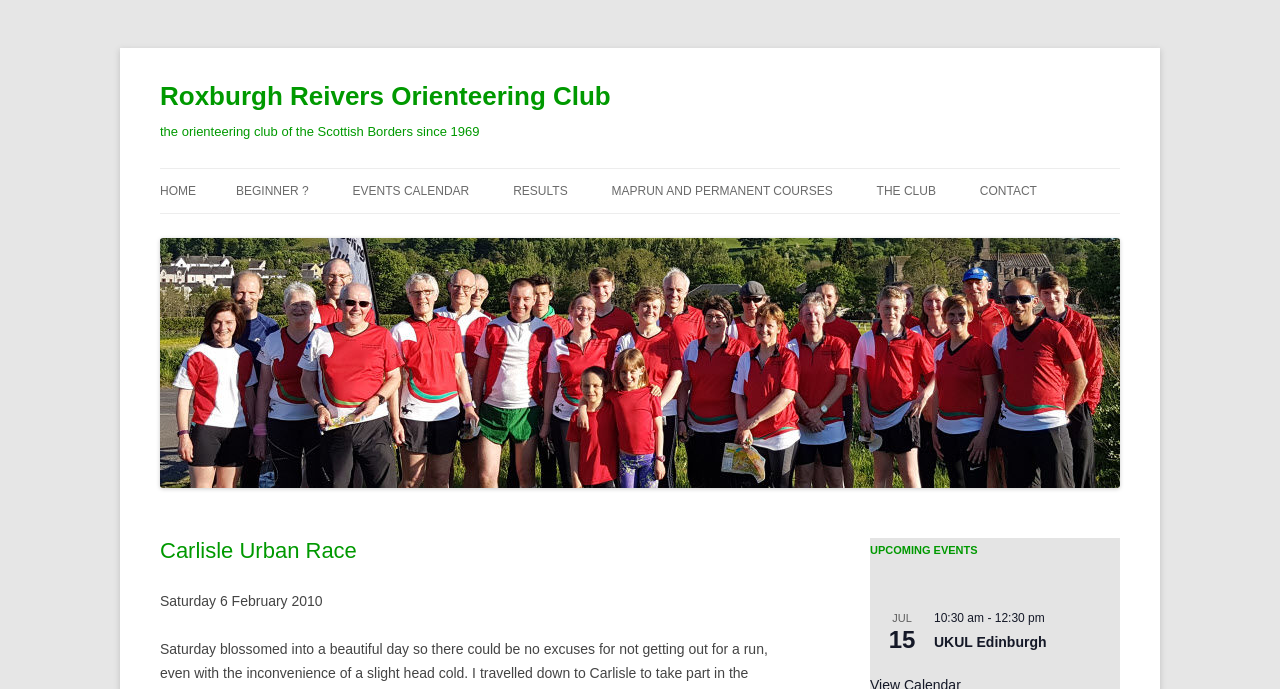Please identify the bounding box coordinates of the element on the webpage that should be clicked to follow this instruction: "View 2024 RESULTS". The bounding box coordinates should be given as four float numbers between 0 and 1, formatted as [left, top, right, bottom].

[0.401, 0.31, 0.557, 0.369]